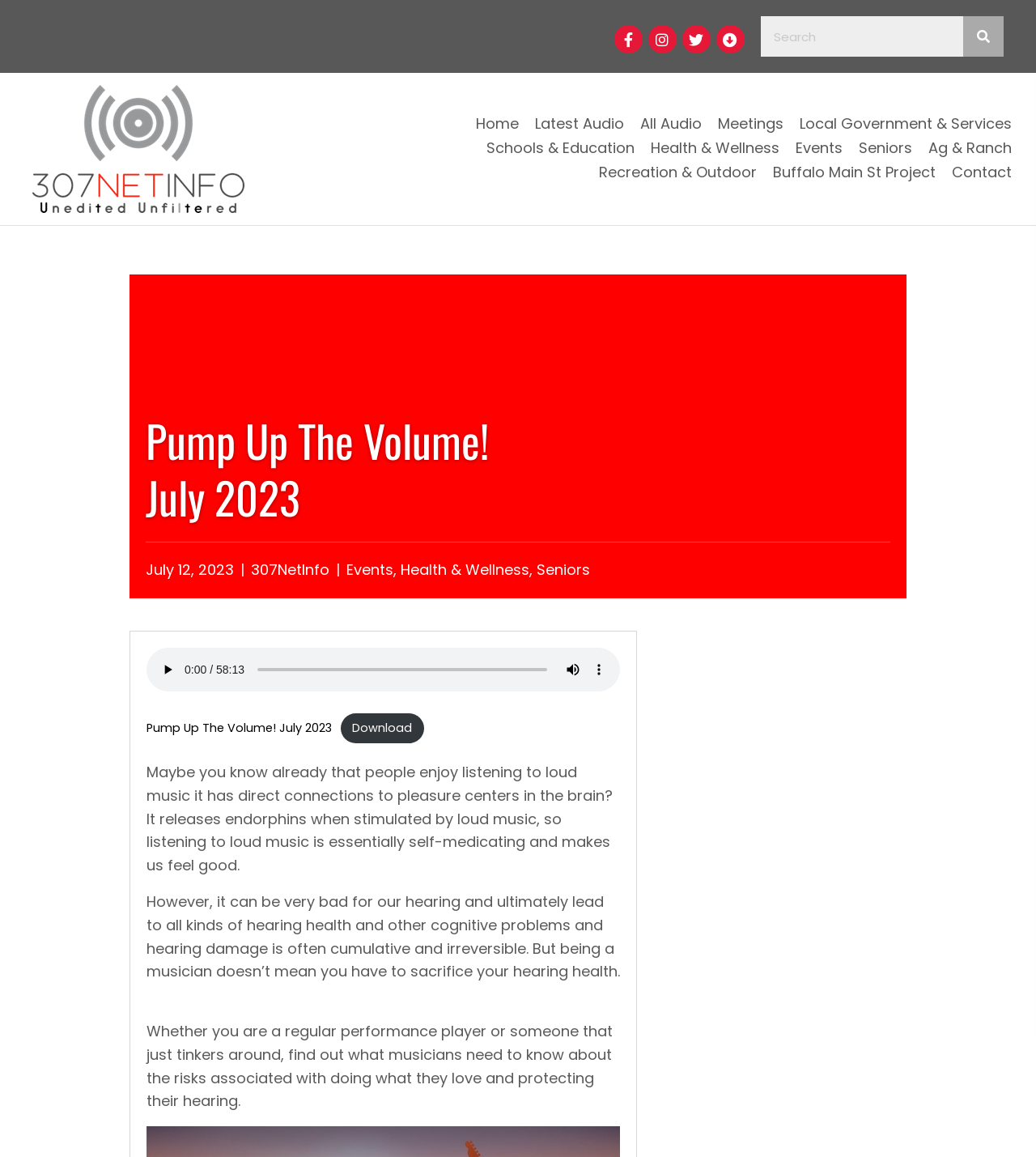Create an in-depth description of the webpage, covering main sections.

The webpage is titled "Pump Up The Volume! July 2023 - 307NetInfo" and has a focus on music and hearing health. At the top, there are four social media buttons (Facebook, Instagram, Twitter, and an unknown icon) aligned horizontally, followed by a search form with a search box and a search button. 

Below the search form, there is a horizontal navigation menu with 11 links: Home, Latest Audio, All Audio, Meetings, Local Government & Services, Schools & Education, Health & Wellness, Events, Seniors, Ag & Ranch, and Recreation & Outdoor. 

The main content area has a heading "Pump Up The Volume! July 2023" and a subheading "July 12, 2023". There are three paragraphs of text discussing the effects of loud music on the brain and the importance of hearing health for musicians. 

To the left of the text, there is an audio player with play, mute, and show more media controls buttons, as well as a horizontal slider for audio time scrubbing. Above the audio player, there is an image. 

There are also two links, "Pump Up The Volume! July 2023" and "Download", and a figure element containing the audio player.